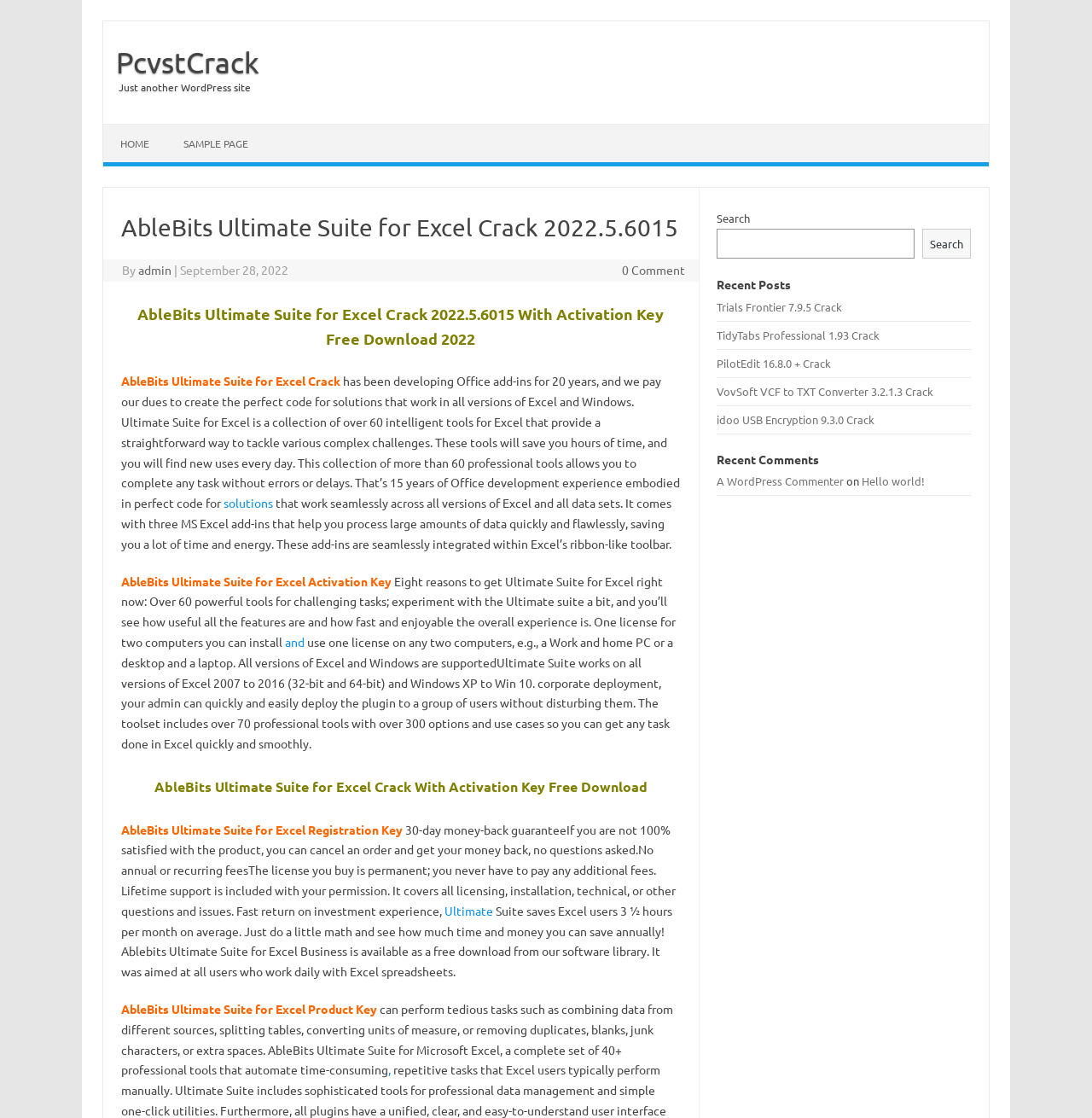Identify the bounding box coordinates for the UI element mentioned here: "TidyTabs Professional 1.93 Crack". Provide the coordinates as four float values between 0 and 1, i.e., [left, top, right, bottom].

[0.657, 0.293, 0.806, 0.306]